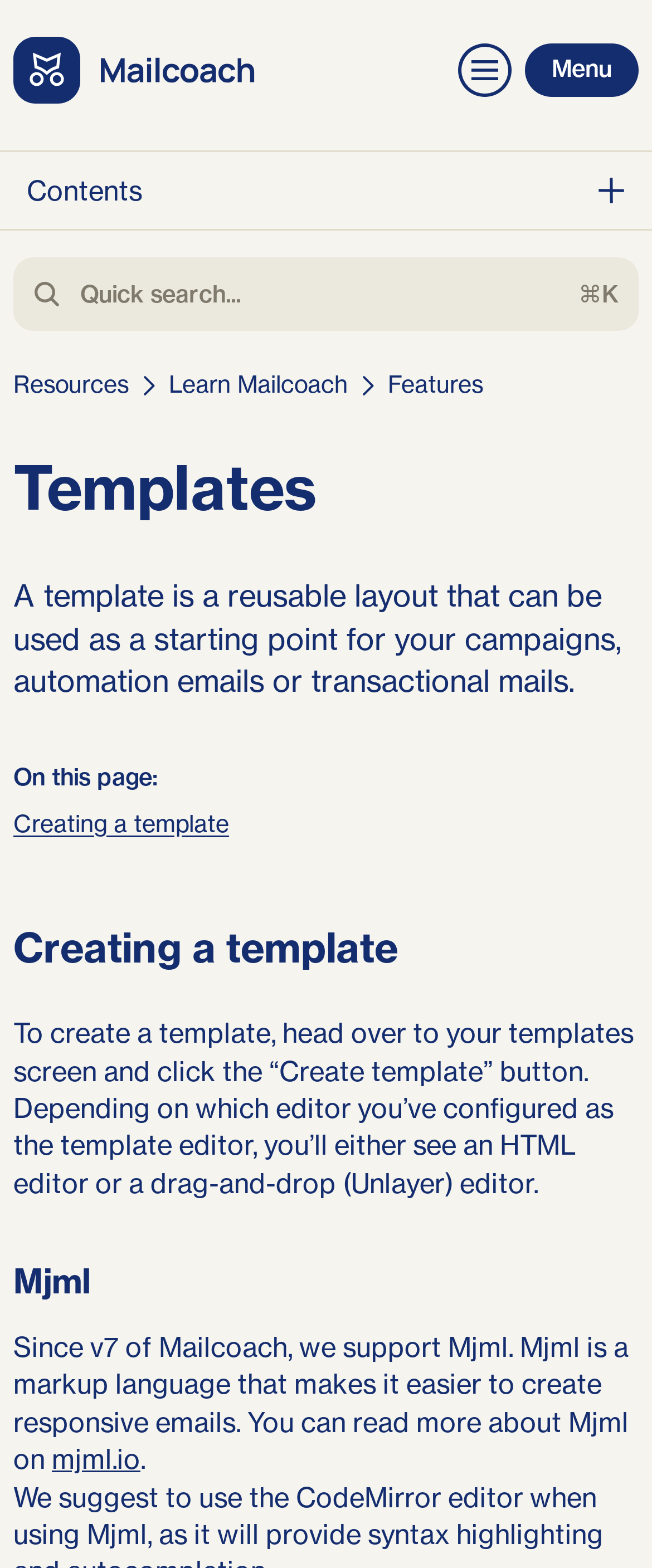Please answer the following question using a single word or phrase: 
What is the purpose of a template?

Reusable layout